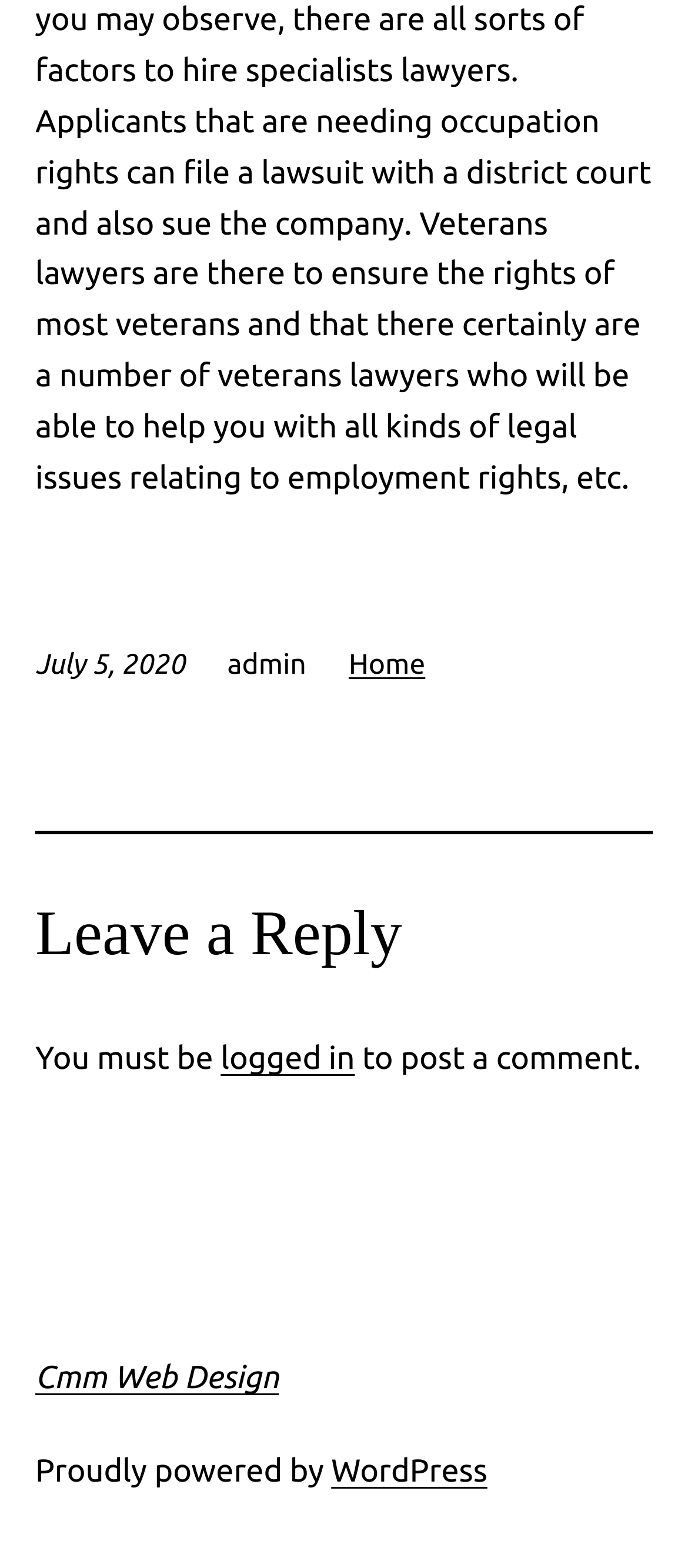Given the following UI element description: "Cmm Web Design", find the bounding box coordinates in the webpage screenshot.

[0.051, 0.867, 0.405, 0.89]